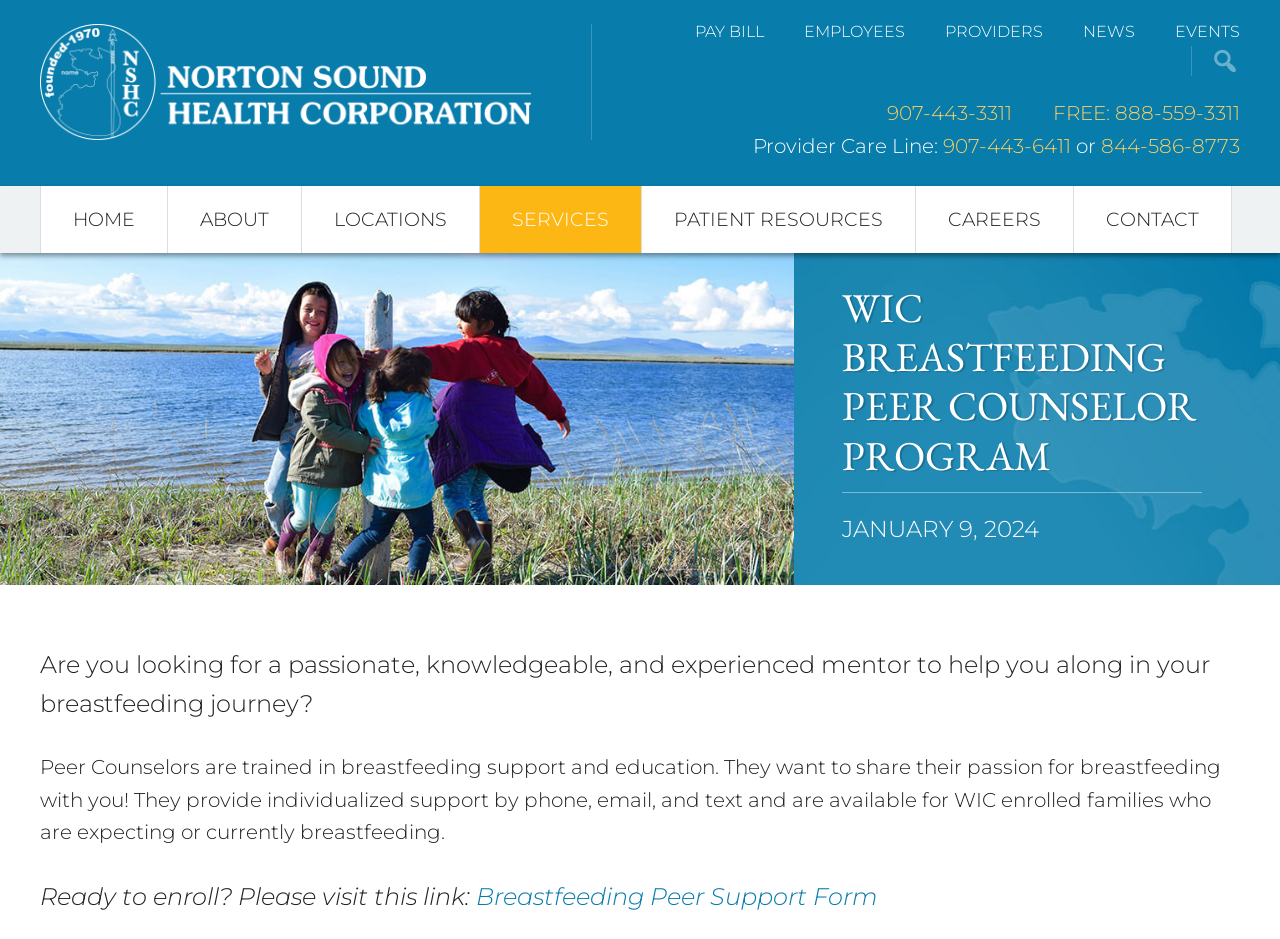Elaborate on the webpage's design and content in a detailed caption.

The webpage is about the WIC Breastfeeding Peer Counselor Program offered by Norton Sound Health Corporation. At the top, there are three "Skip to" links, followed by a link to the corporation's homepage and a static text describing the Bering Strait Region Health Care. 

On the top-right corner, there are several links, including "PAY BILL", "EMPLOYEES", "PROVIDERS", "NEWS", "EVENTS", and phone numbers. Below these links, there is a navigation menu with links to "HOME", "ABOUT", "LOCATIONS", "SERVICES", "PATIENT RESOURCES", "CAREERS", and "CONTACT".

The main content of the webpage is divided into two sections. The first section has a heading "WIC BREASTFEEDING PEER COUNSELOR PROGRAM" and a time stamp "JANUARY 9, 2024". The second section consists of four paragraphs of text describing the program, including the role of Peer Counselors, the support they provide, and the eligibility criteria. There is also a link to enroll in the program, labeled "Breastfeeding Peer Support Form".